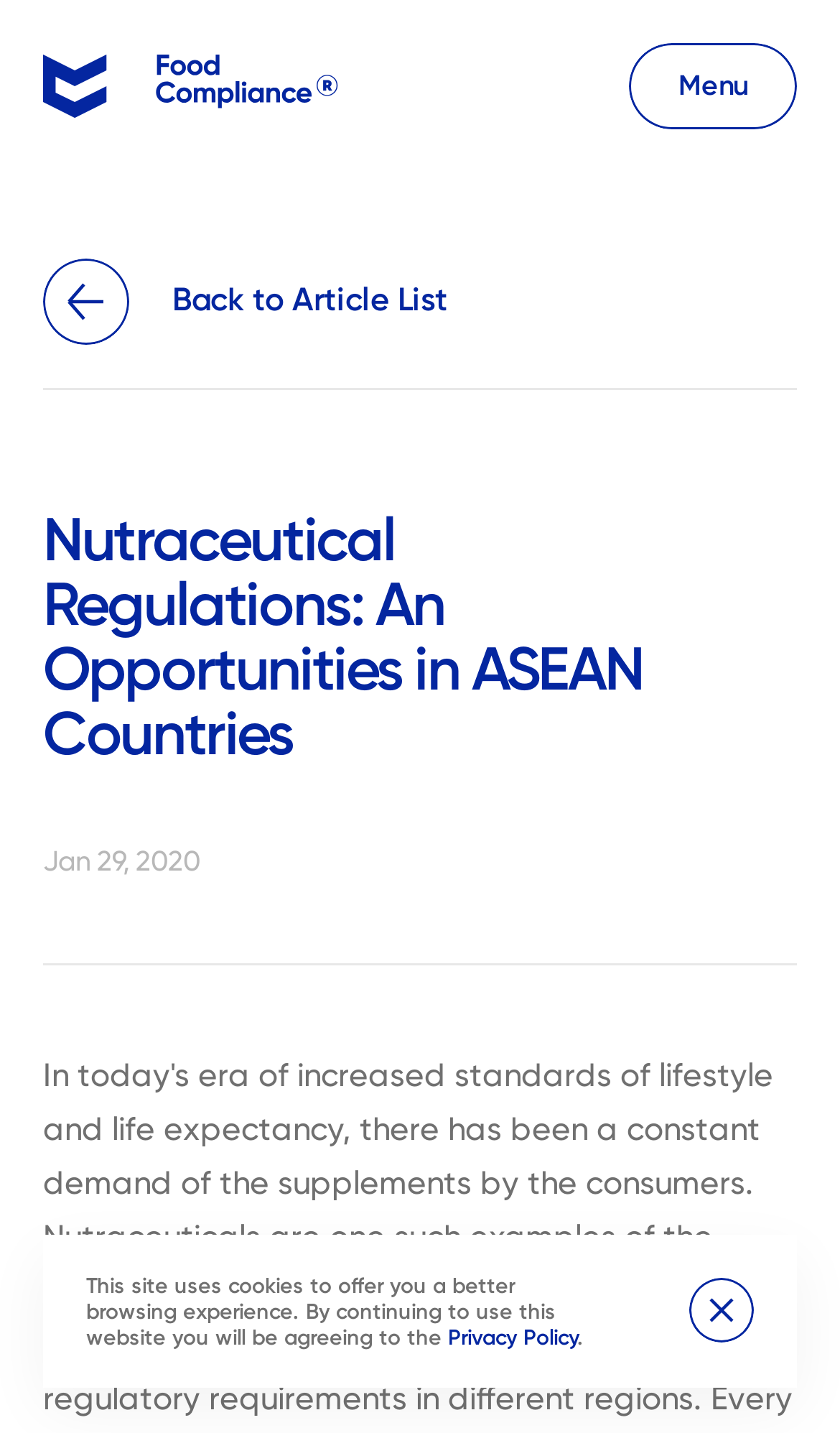Extract the main headline from the webpage and generate its text.

Nutraceutical Regulations: An Opportunities in ASEAN Countries